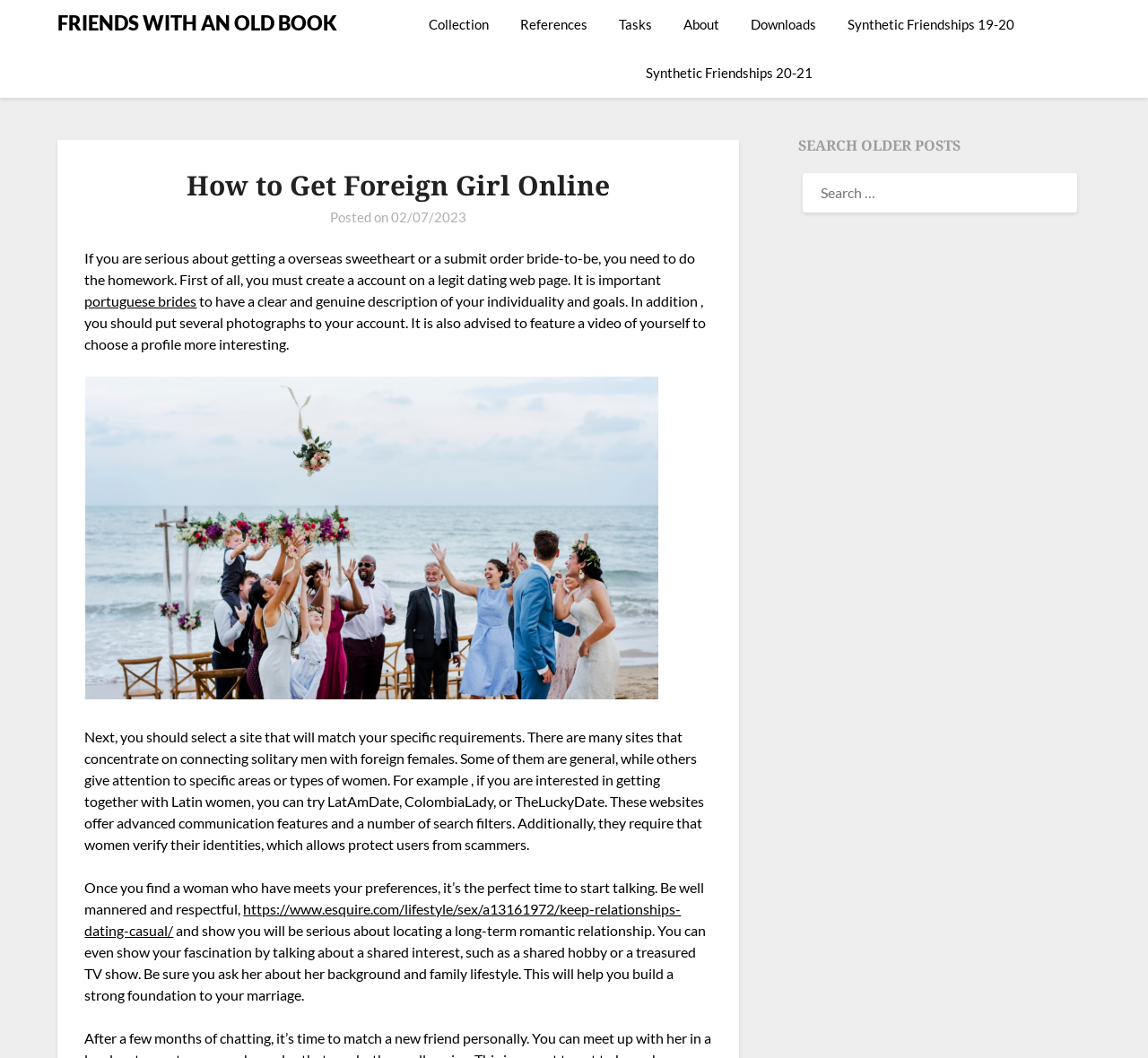What is the recommended way to start talking to a woman on a dating website?
Answer the question based on the image using a single word or a brief phrase.

Be polite and respectful